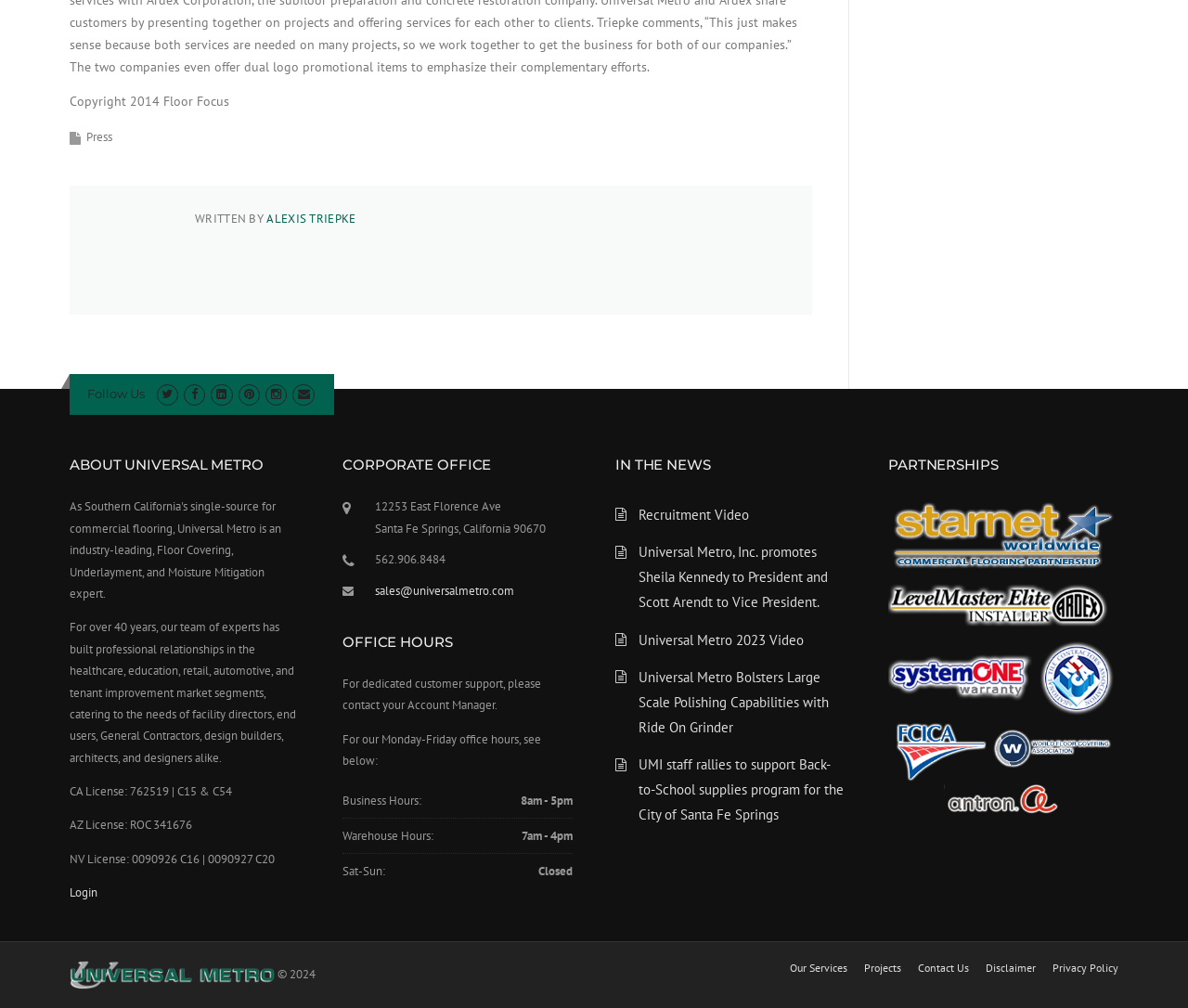Using the format (top-left x, top-left y, bottom-right x, bottom-right y), provide the bounding box coordinates for the described UI element. All values should be floating point numbers between 0 and 1: Universal Metro 2023 Video

[0.537, 0.626, 0.677, 0.643]